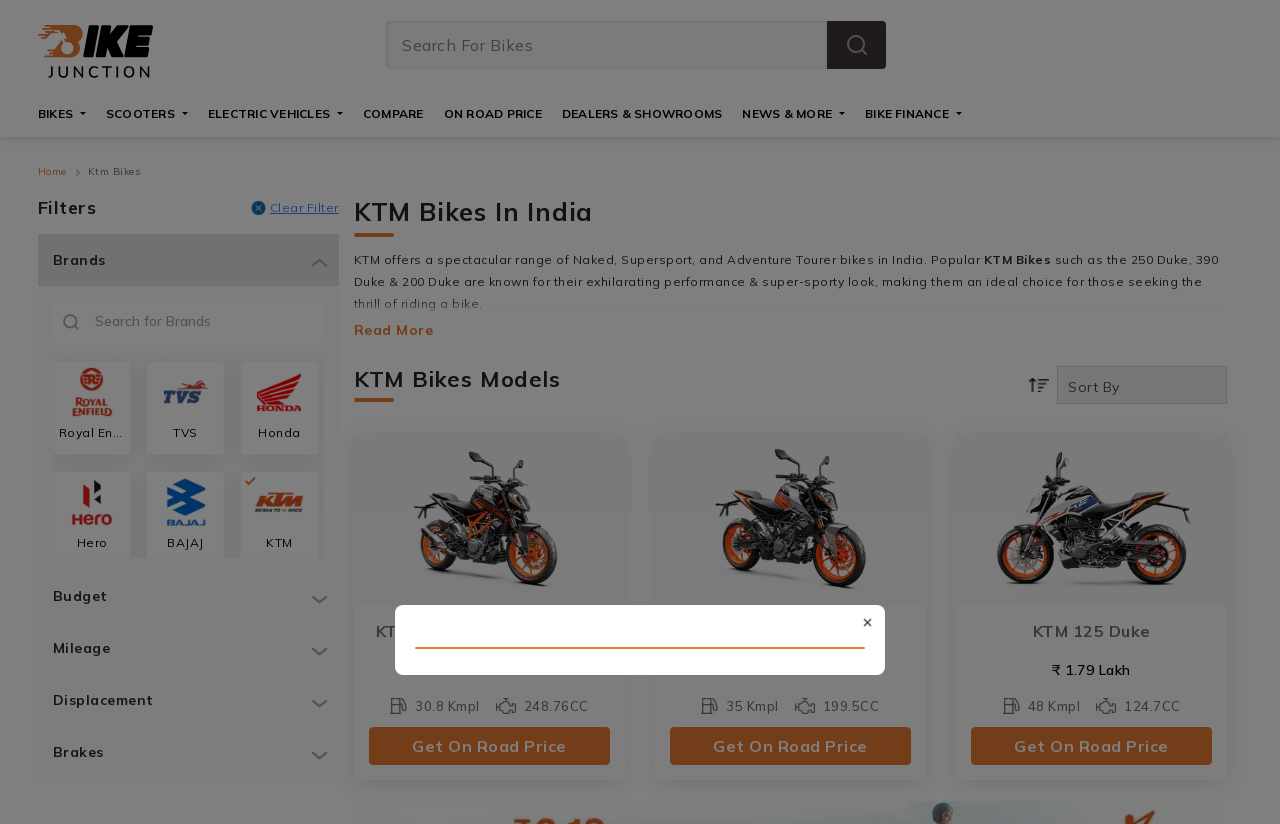What is the ex-showroom price of KTM 250 Duke?
Give a detailed response to the question by analyzing the screenshot.

I found the table with the heading 'KTM Bikes Price List in India' and looked for the row with the model name 'KTM 250 Duke'. The ex-showroom price is listed as Rs 2.85 Lakh.